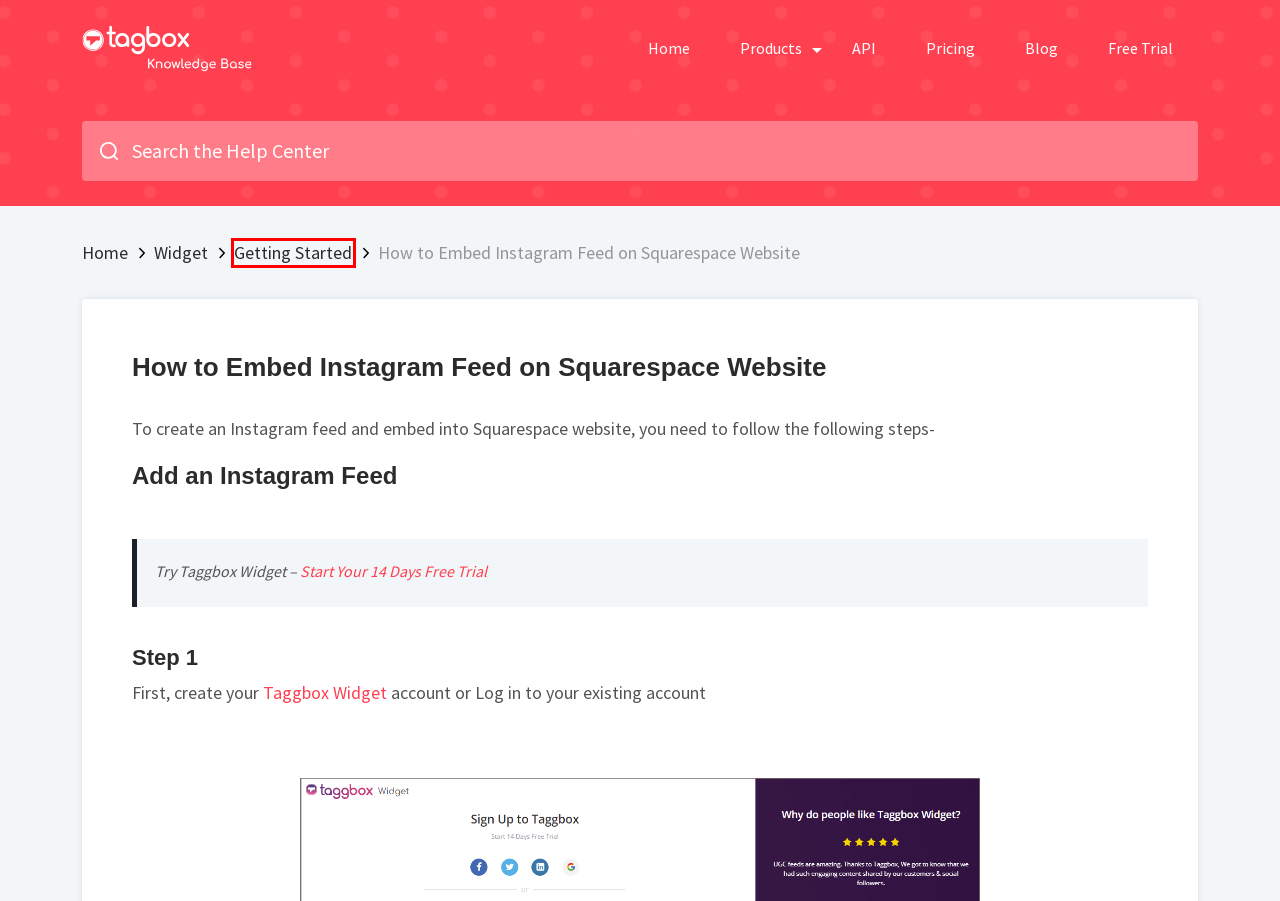Examine the screenshot of a webpage with a red bounding box around a specific UI element. Identify which webpage description best matches the new webpage that appears after clicking the element in the red bounding box. Here are the candidates:
A. Pricing and Plans - Taggbox
B. API Documentation - Taggbox Support
C. Live Social Wall Examples in Events and Digital Screens
D. Instagram Wall - Best Instagram Wall For Events or Website
E. Getting Started Archives - Taggbox Support
F. Widget Archives - Taggbox Support
G. Home - Taggbox Support
H. Latest Articles On UGC, Social Media, eCommerce, & Events - Taggbox Blog

E